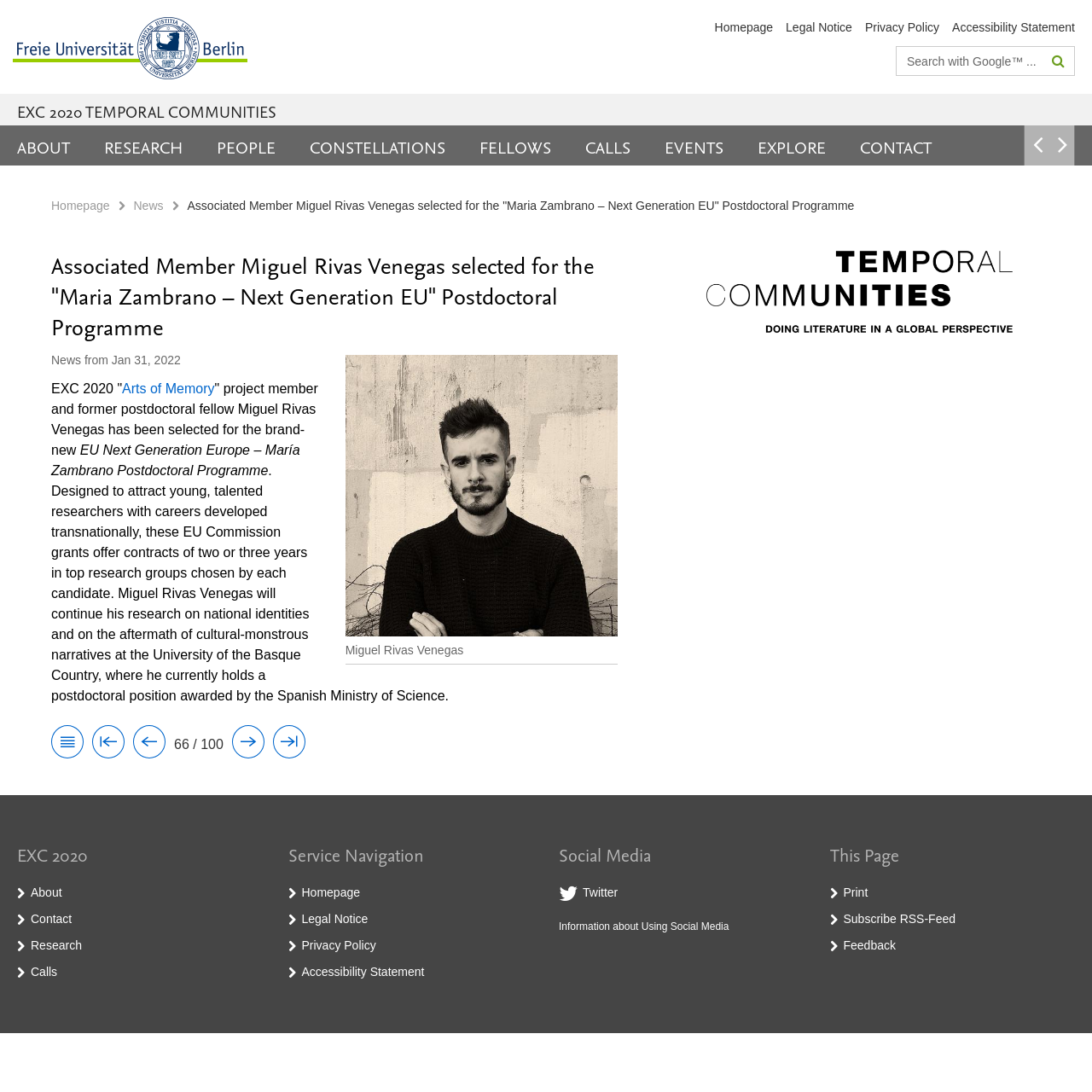Please locate the bounding box coordinates of the element that should be clicked to achieve the given instruction: "Click the 'Is PEMF Therapy Dangerous? Here's What The Research Shows...' link".

None